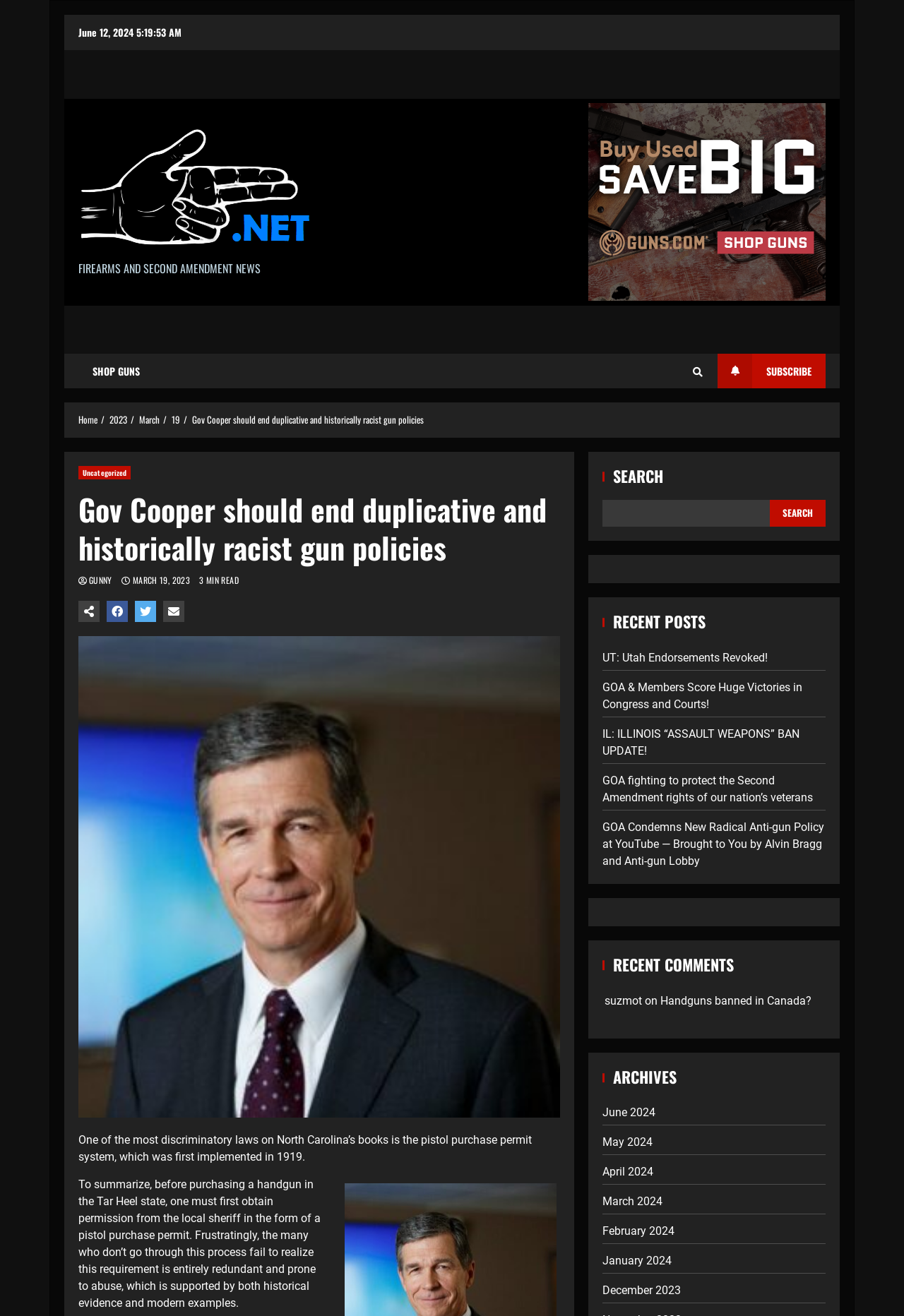Please find the bounding box coordinates of the element that must be clicked to perform the given instruction: "View recent posts". The coordinates should be four float numbers from 0 to 1, i.e., [left, top, right, bottom].

[0.666, 0.465, 0.913, 0.48]